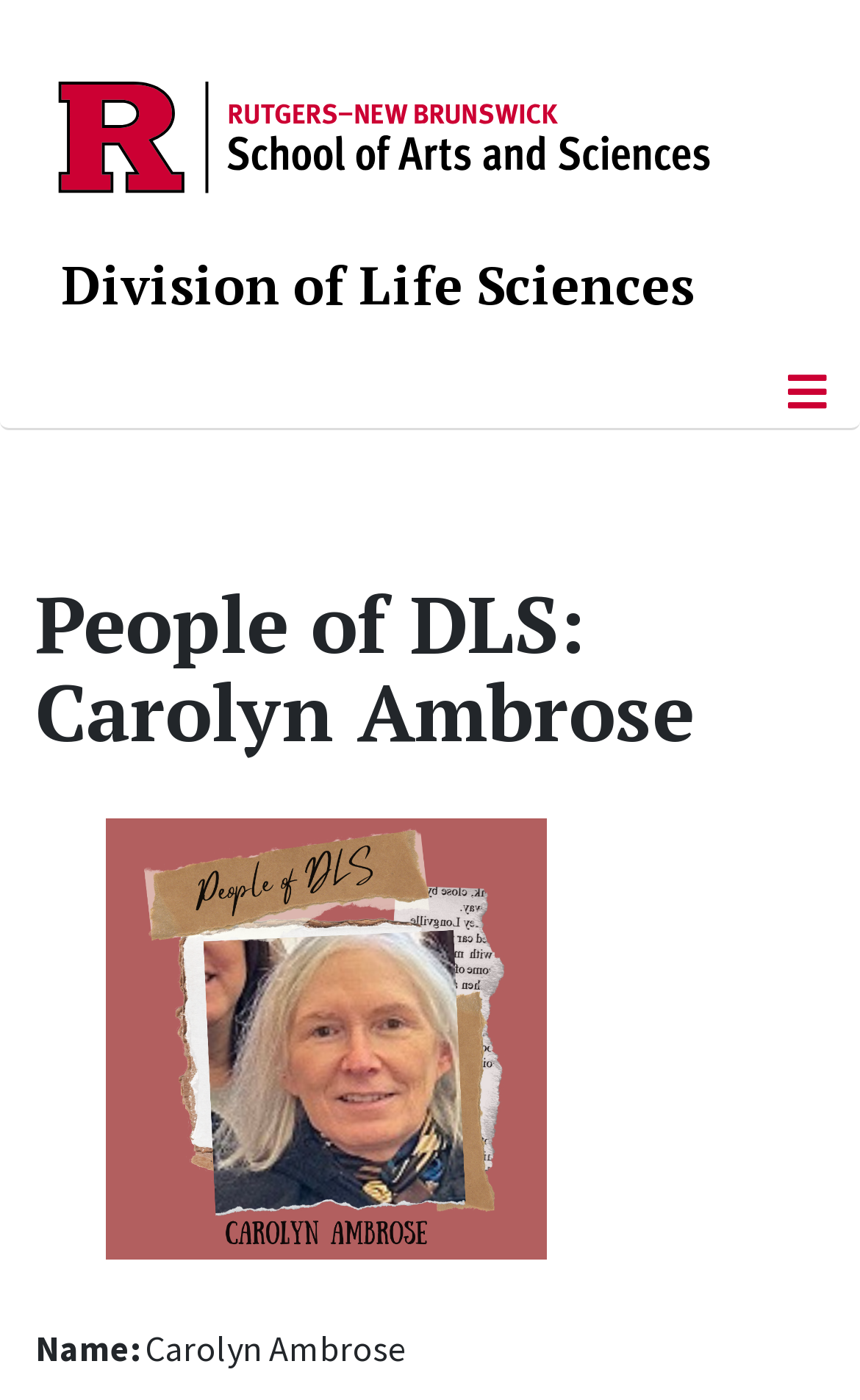Respond with a single word or phrase to the following question: Is the navigation menu expanded?

No